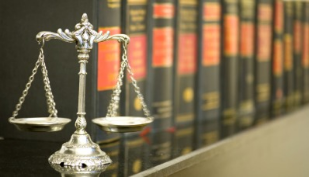Offer a detailed explanation of the image and its components.

The image showcases a traditional silver Lady Justice scale, symbolizing the balance and impartiality of the law. In the background, a row of law books with red and black spines can be seen, suggesting a wealth of legal knowledge and statutes. This arrangement highlights the intersection of legal practice and education, echoing the themes discussed in the accompanying article about legal professionals and the evolution of law, including historical developments and the responsibilities of legal practitioners. The scene encapsulates the essence of the legal profession, emphasizing the importance of both theoretical foundations and practical application in the field of law.